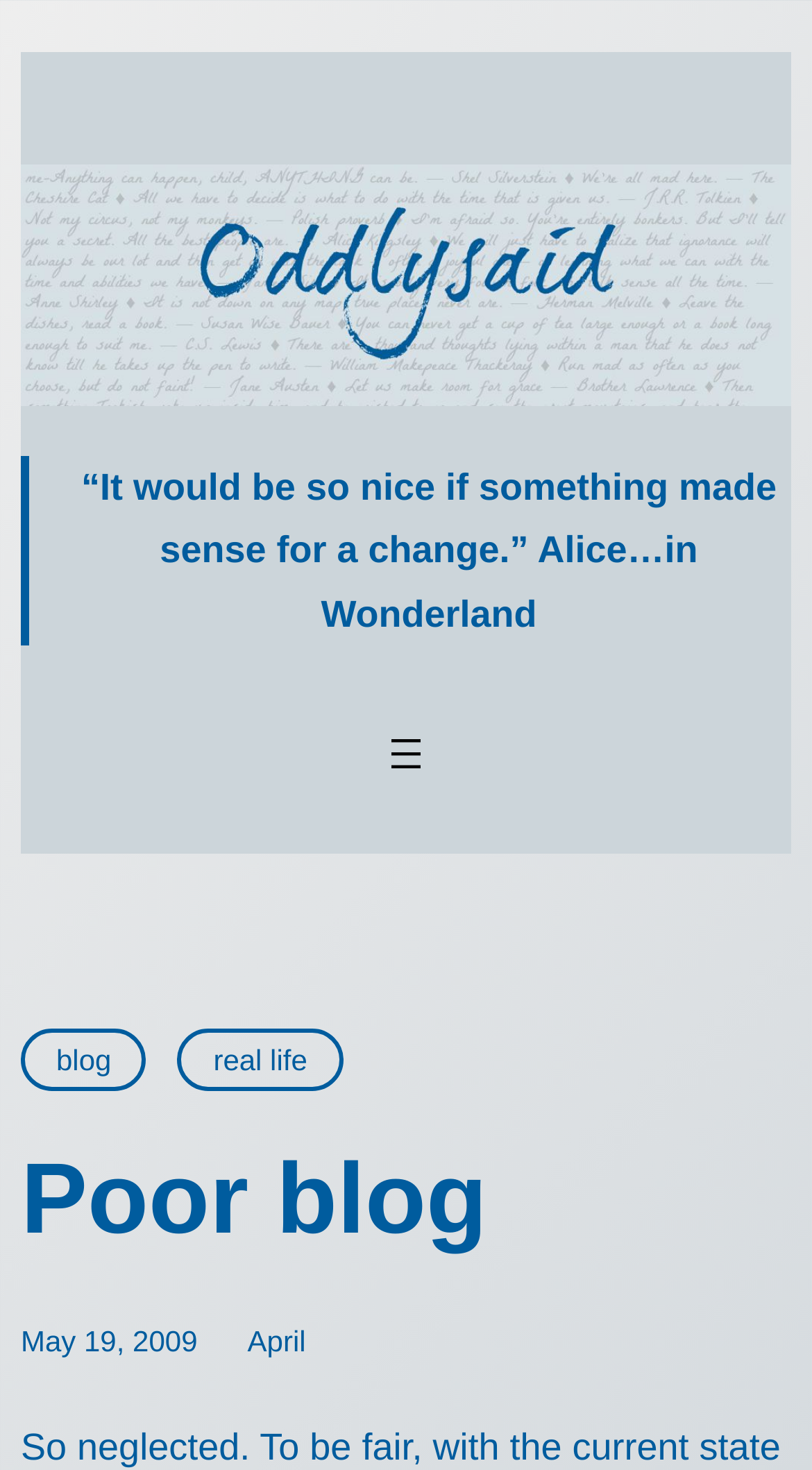Provide the bounding box for the UI element matching this description: "blog".

[0.026, 0.7, 0.181, 0.743]